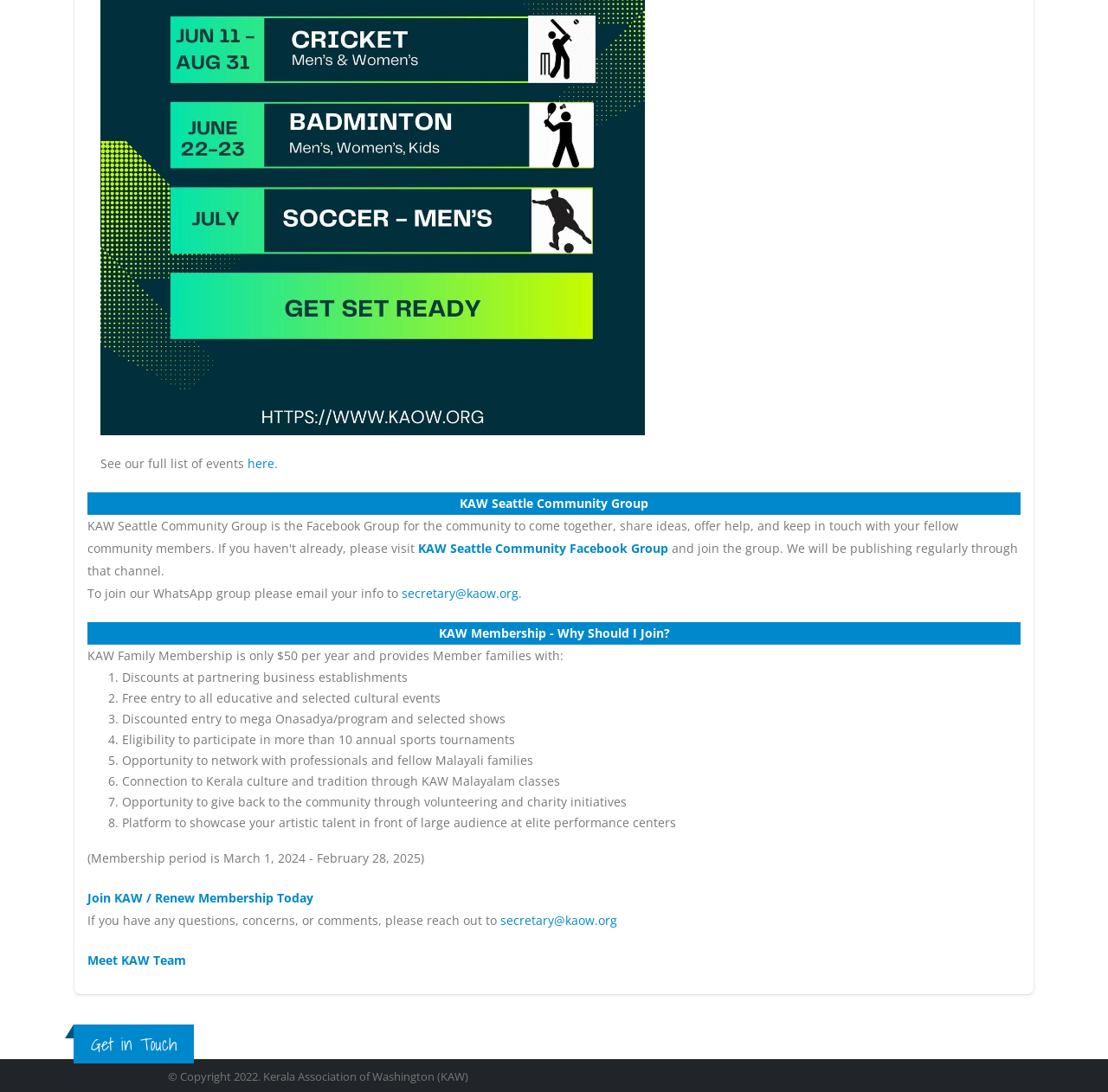Refer to the element description Get in Touch and identify the corresponding bounding box in the screenshot. Format the coordinates as (top-left x, top-left y, bottom-right x, bottom-right y) with values in the range of 0 to 1.

[0.082, 0.952, 0.159, 0.965]